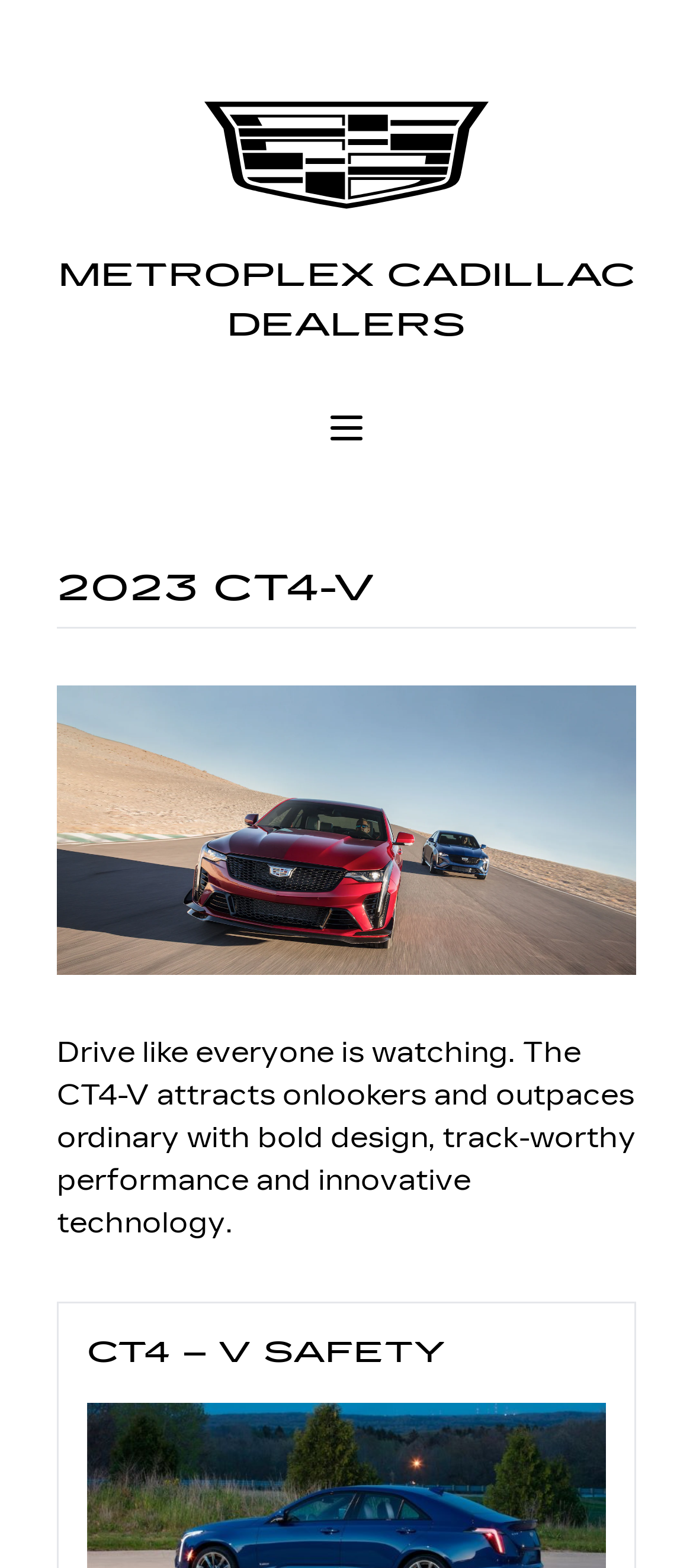What is the brand of the car?
Answer the question using a single word or phrase, according to the image.

Cadillac